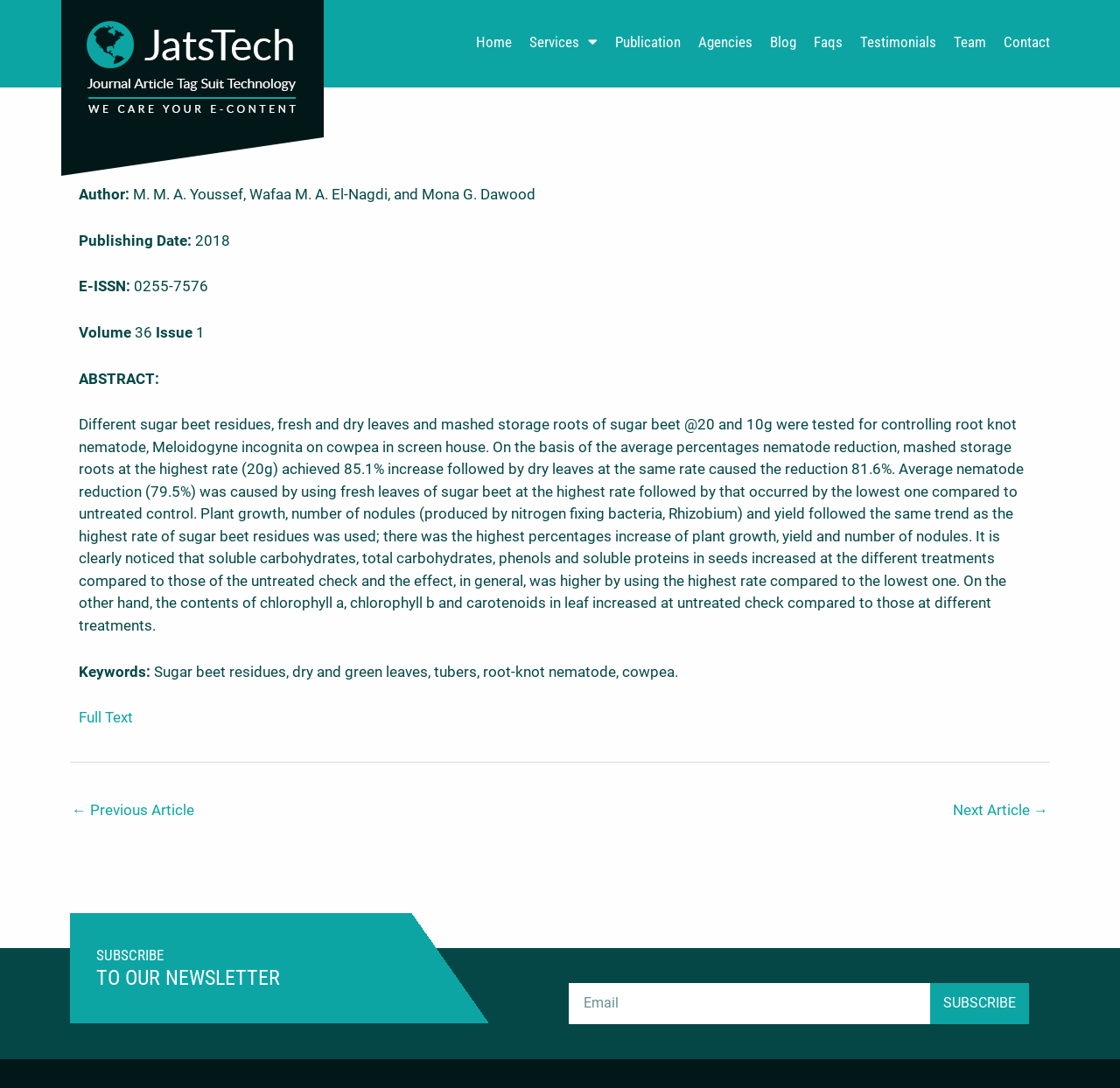Provide the bounding box coordinates for the UI element described in this sentence: "Publication". The coordinates should be four float values between 0 and 1, i.e., [left, top, right, bottom].

[0.541, 0.02, 0.616, 0.057]